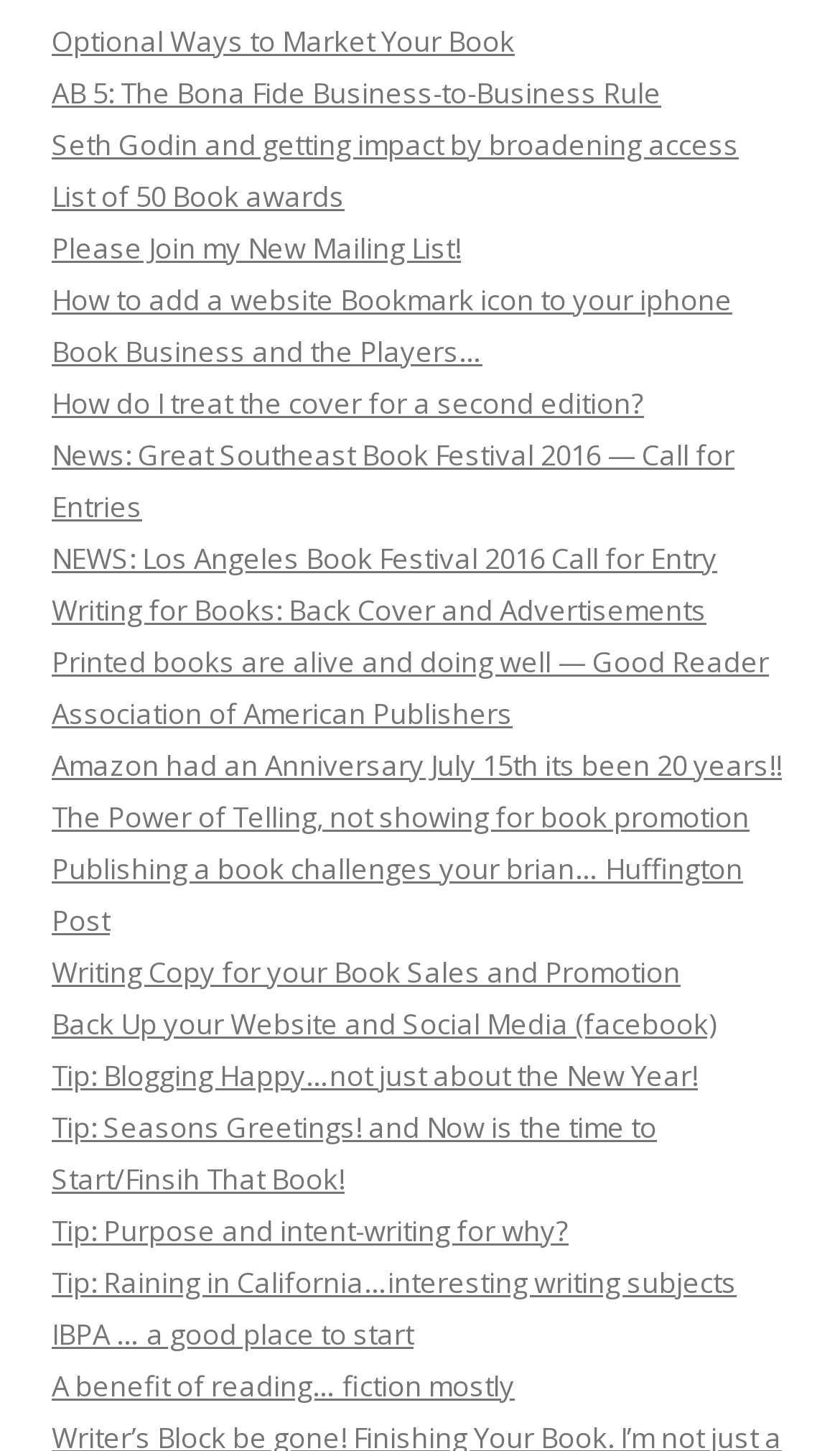Kindly determine the bounding box coordinates of the area that needs to be clicked to fulfill this instruction: "Get information about the Great Southeast Book Festival 2016".

[0.062, 0.3, 0.874, 0.362]